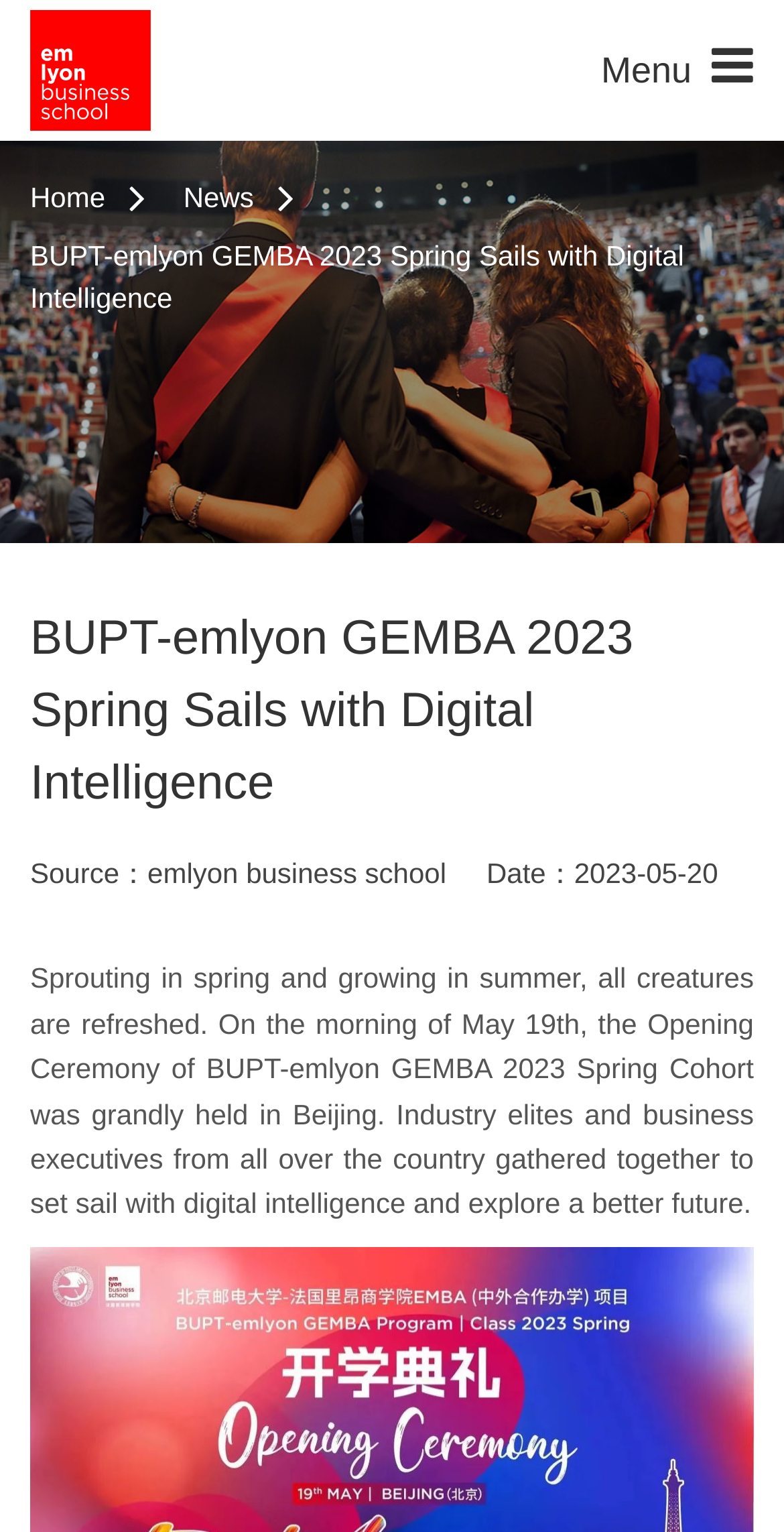From the screenshot, find the bounding box of the UI element matching this description: "alt="emlyon bussiness school"". Supply the bounding box coordinates in the form [left, top, right, bottom], each a float between 0 and 1.

[0.038, 0.034, 0.192, 0.055]